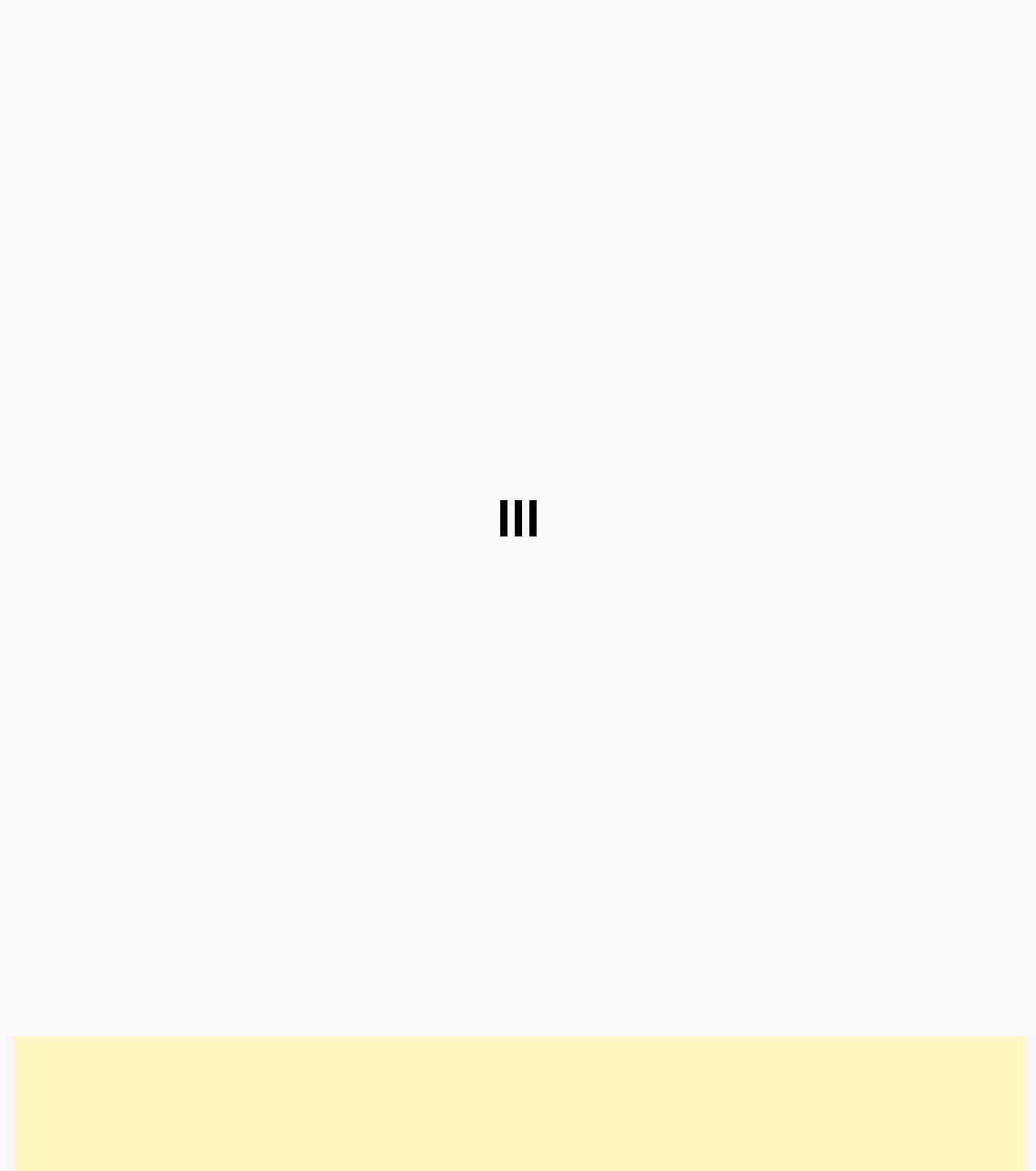Find the bounding box coordinates of the area that needs to be clicked in order to achieve the following instruction: "download premium rectangle box mockups". The coordinates should be specified as four float numbers between 0 and 1, i.e., [left, top, right, bottom].

[0.125, 0.004, 0.278, 0.014]